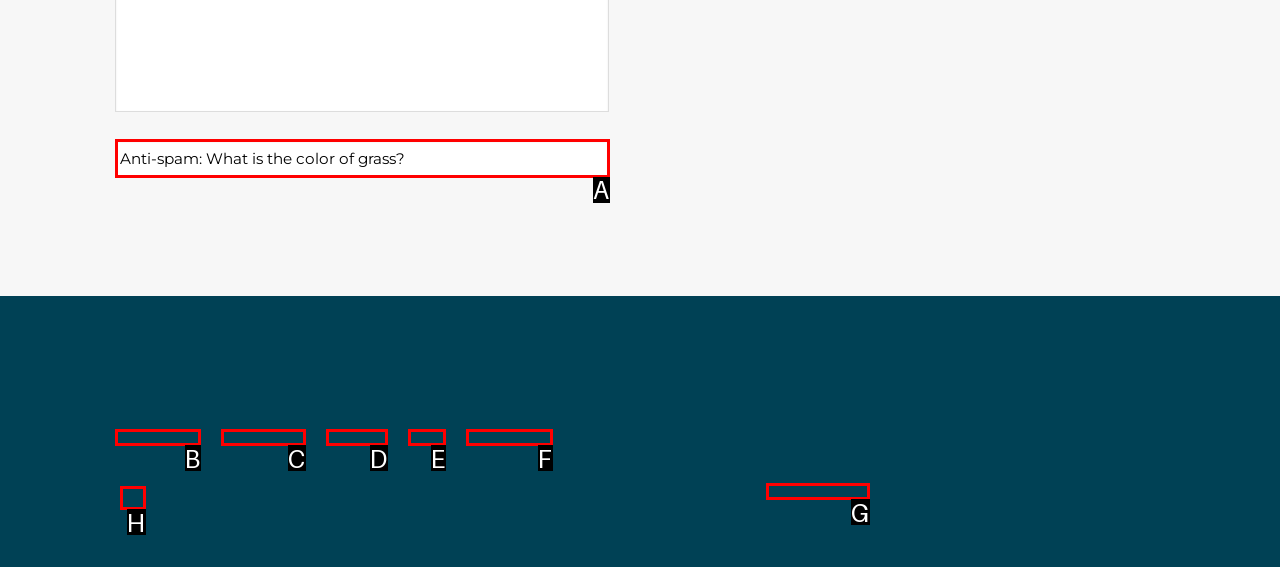Select the UI element that should be clicked to execute the following task: Enter anti spam text
Provide the letter of the correct choice from the given options.

A